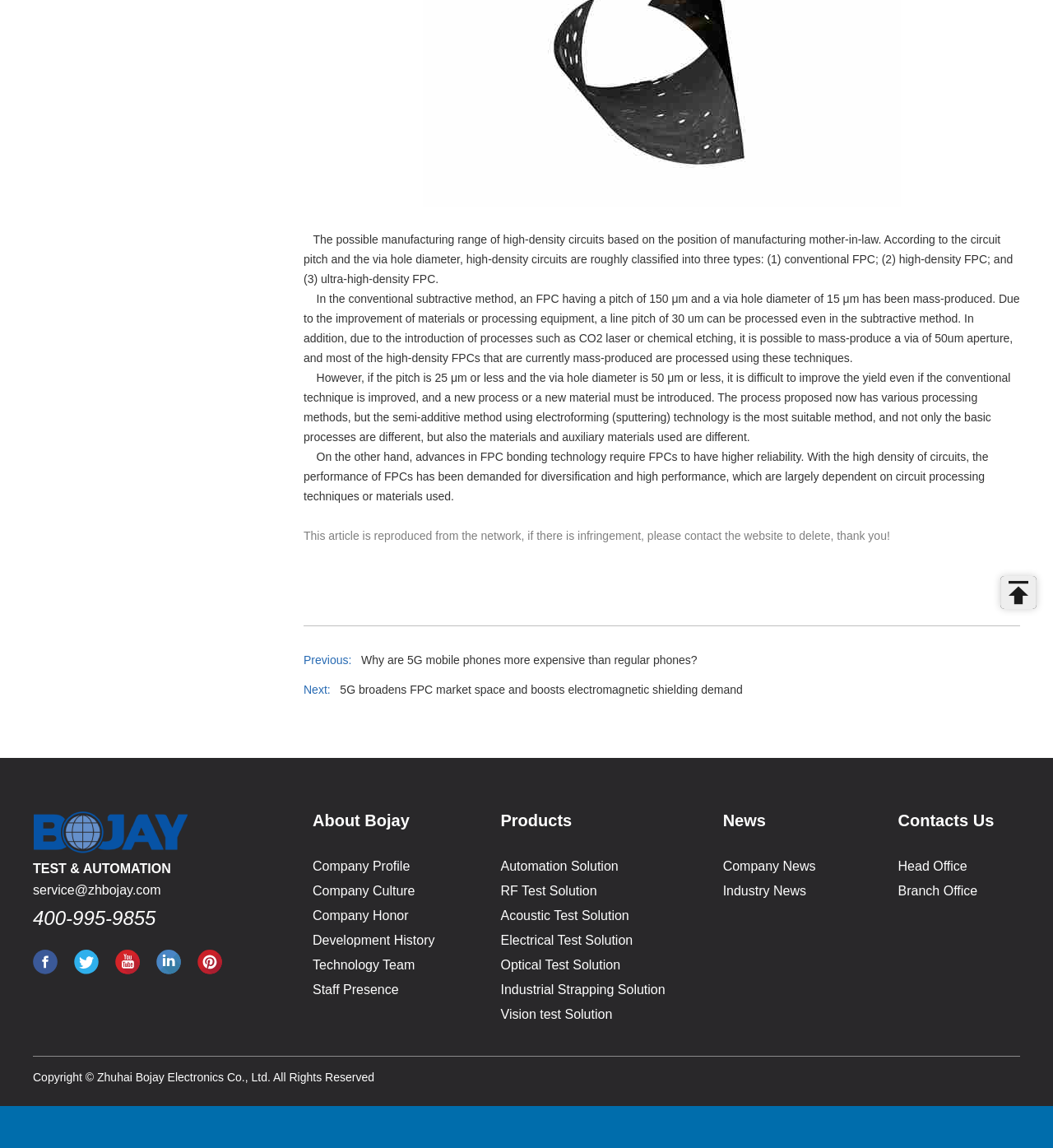Give the bounding box coordinates for the element described as: "Company News".

[0.686, 0.748, 0.775, 0.761]